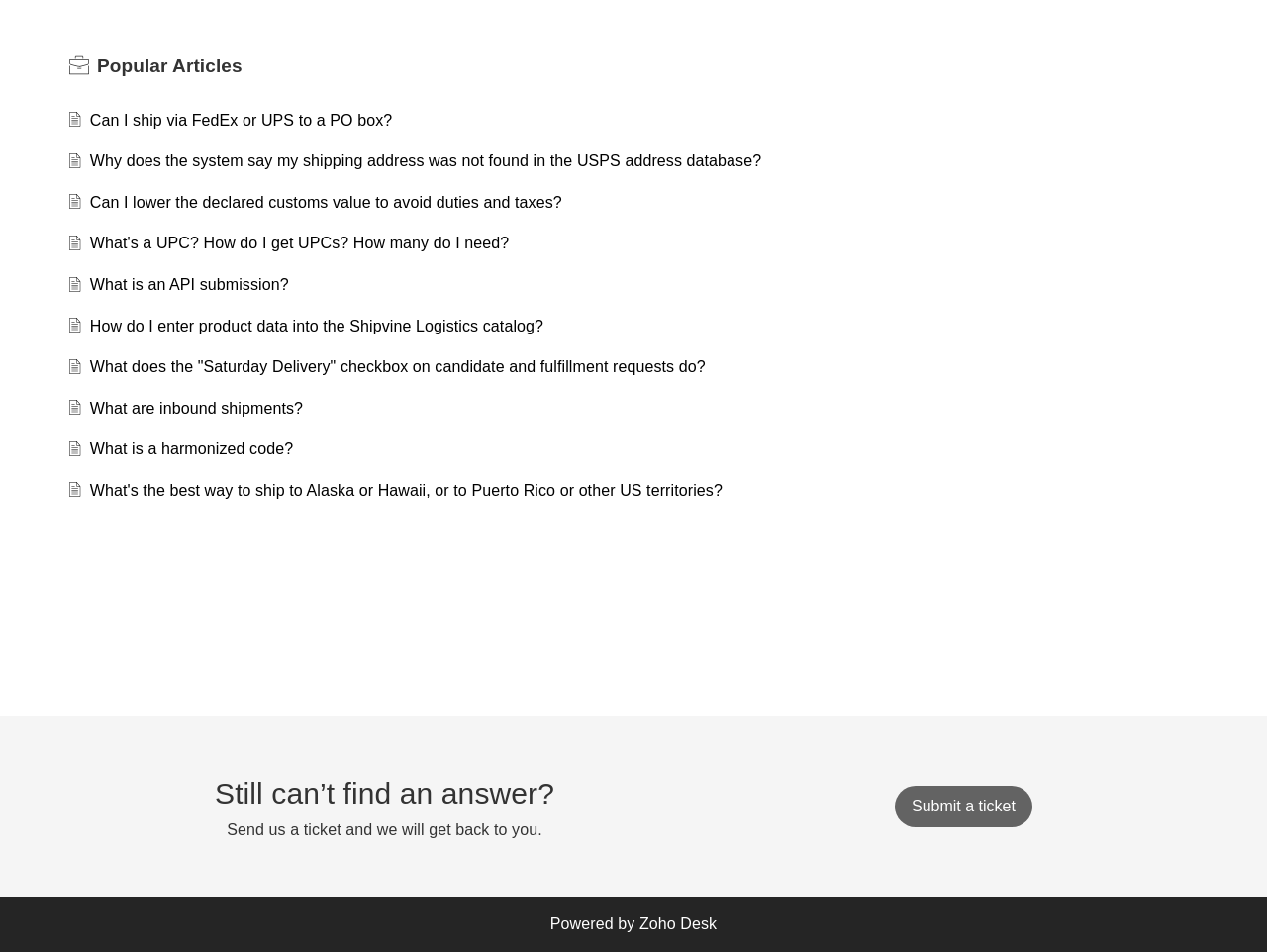Identify the bounding box coordinates of the HTML element based on this description: "Zoho Desk".

[0.505, 0.962, 0.566, 0.979]